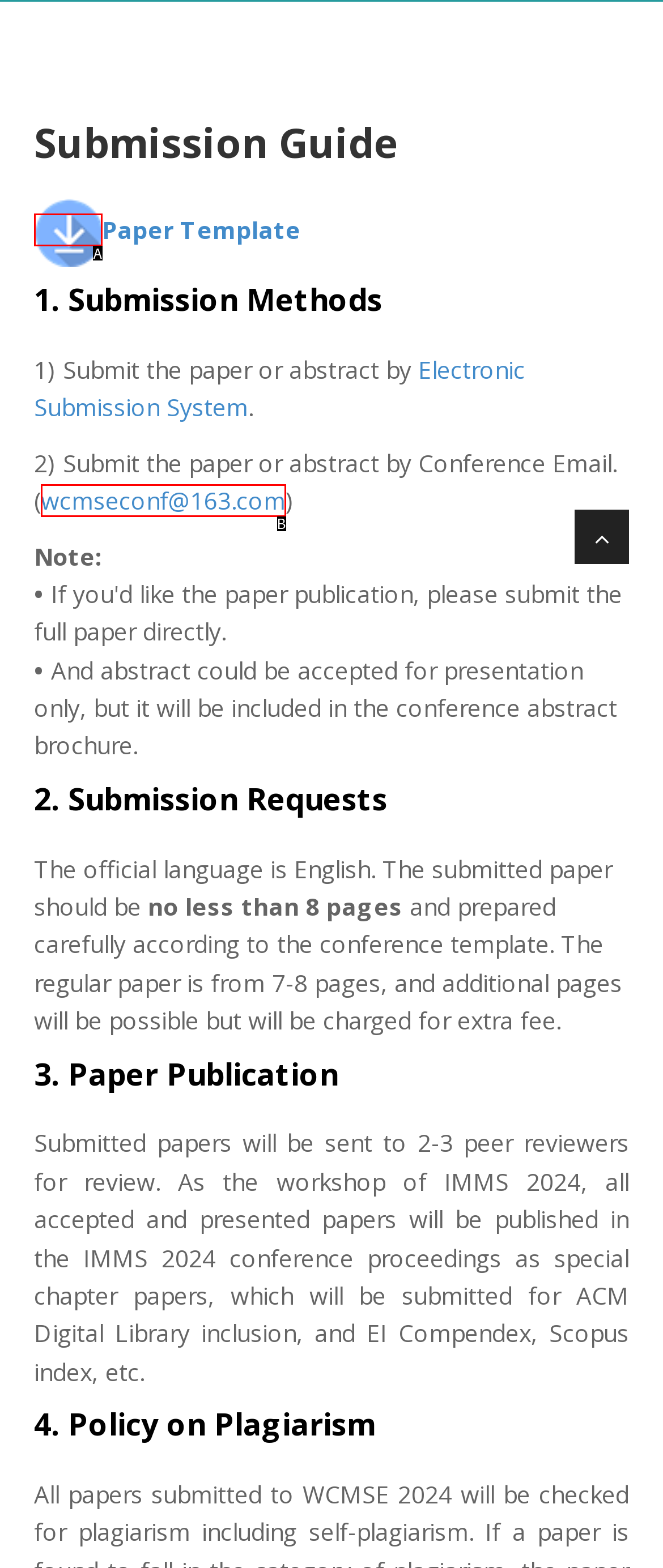Given the description: wcmseconf@163.com, select the HTML element that matches it best. Reply with the letter of the chosen option directly.

B